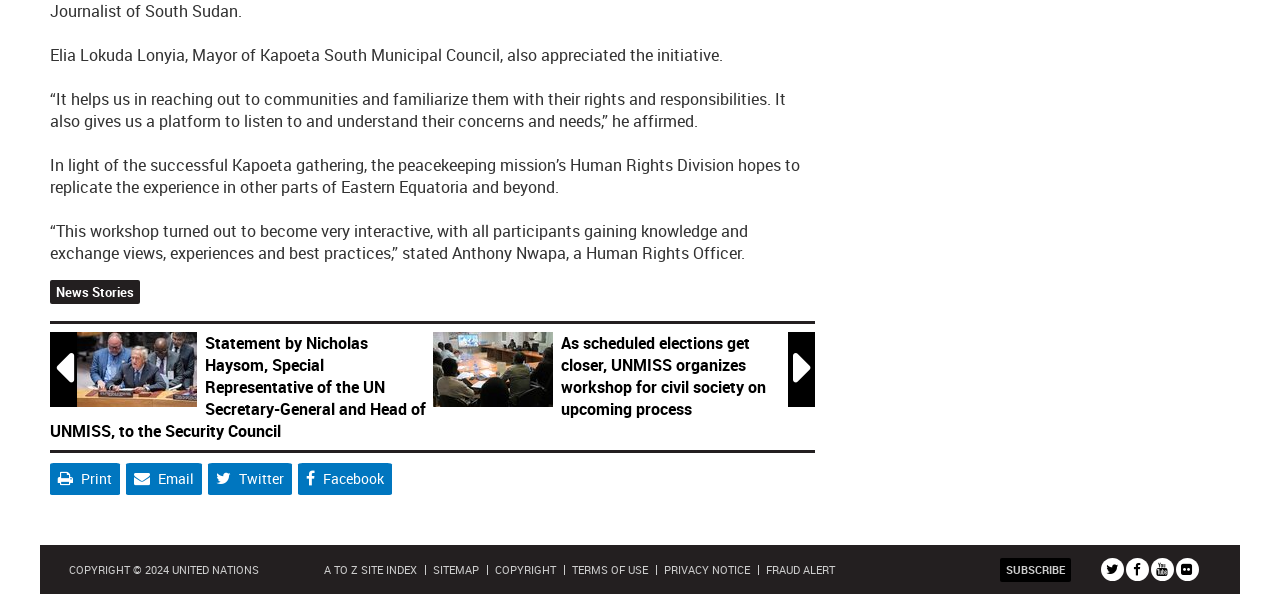Utilize the details in the image to give a detailed response to the question: What is the year of the copyright mentioned at the bottom of the webpage?

The answer can be found in the StaticText element at the bottom of the webpage, which mentions 'COPYRIGHT © 2024 UNITED NATIONS'.